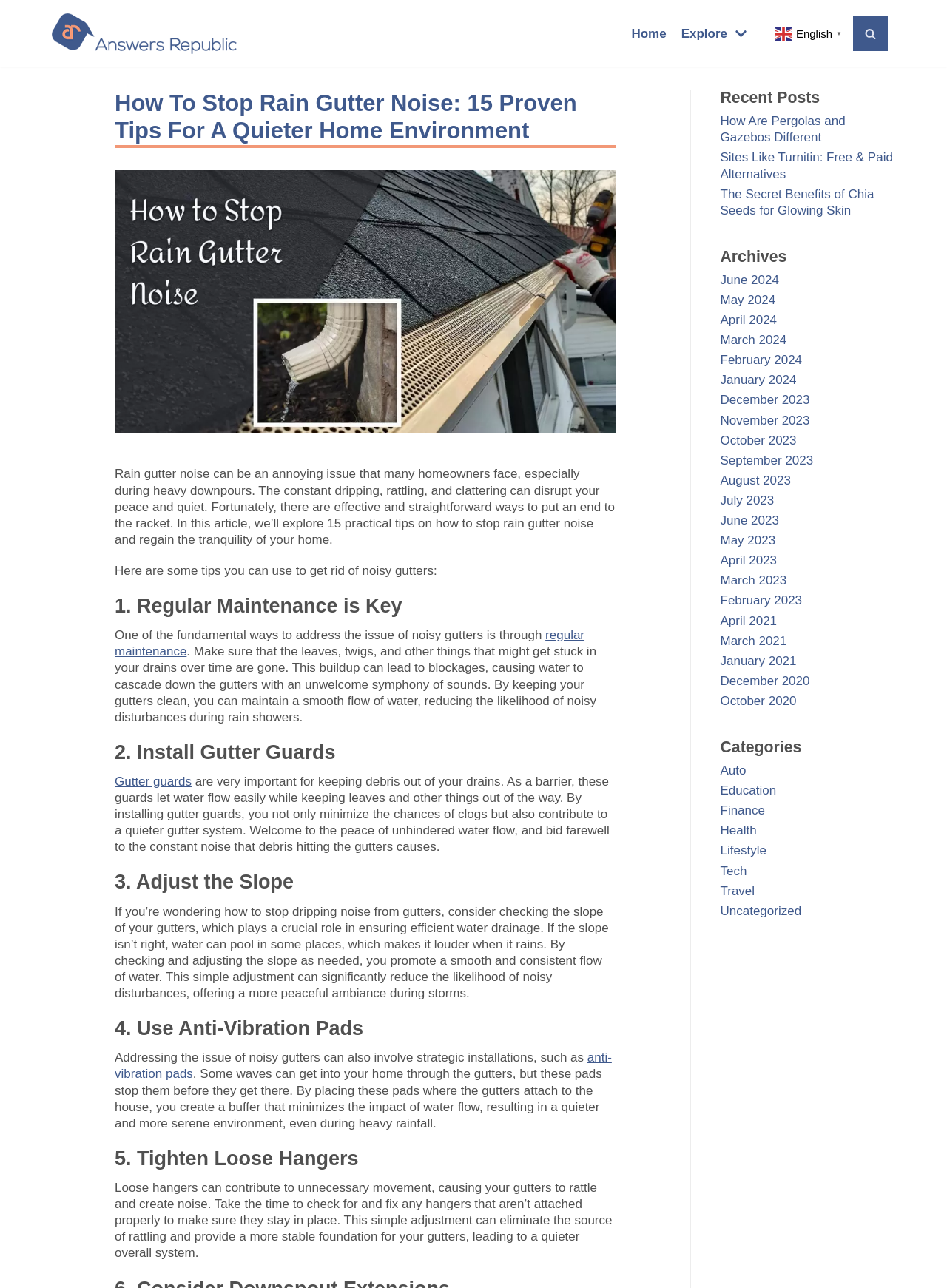Identify and provide the bounding box for the element described by: "April 2021".

[0.761, 0.476, 0.82, 0.487]